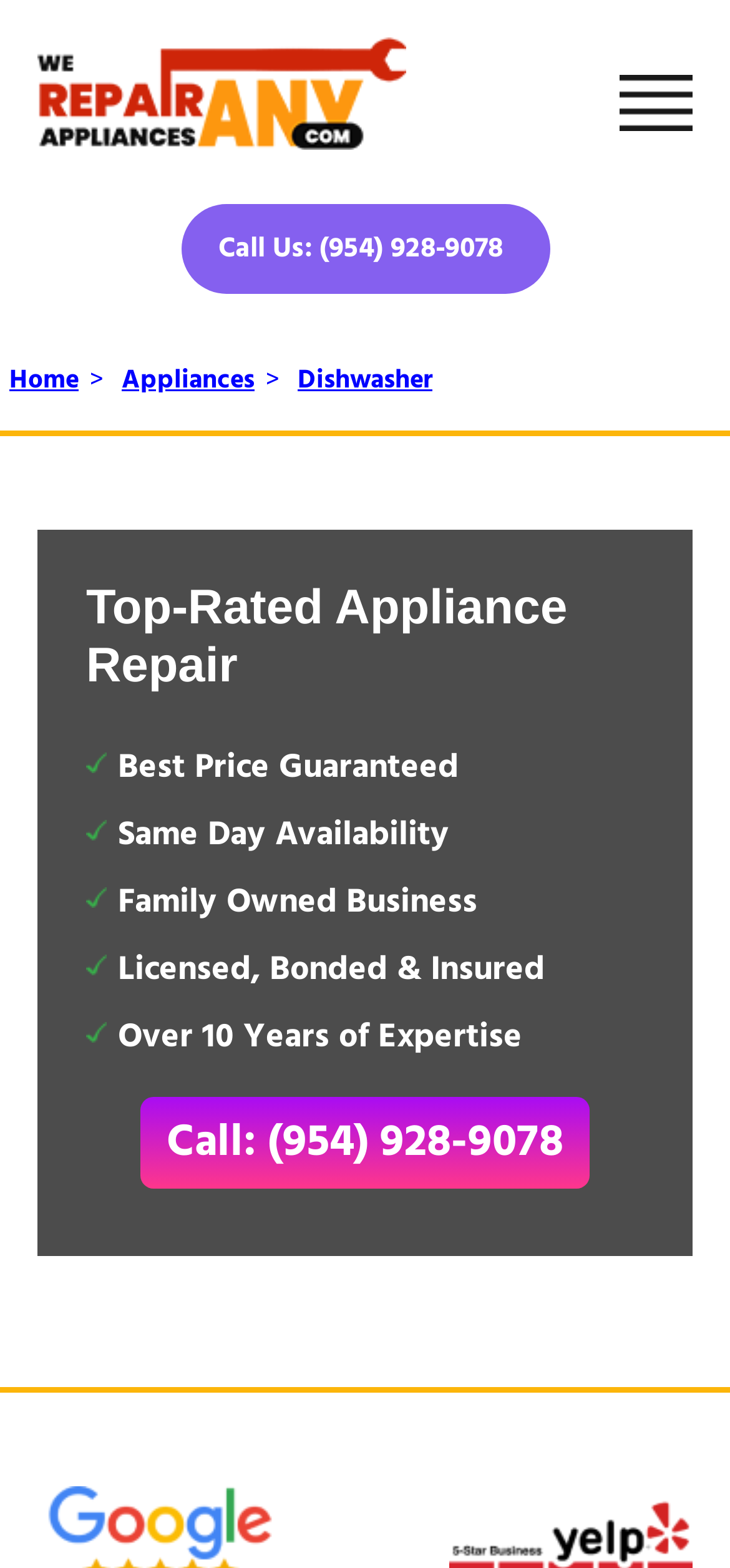Identify the main heading from the webpage and provide its text content.

Kirkland Dishwasher Repair Fort Lauderdale